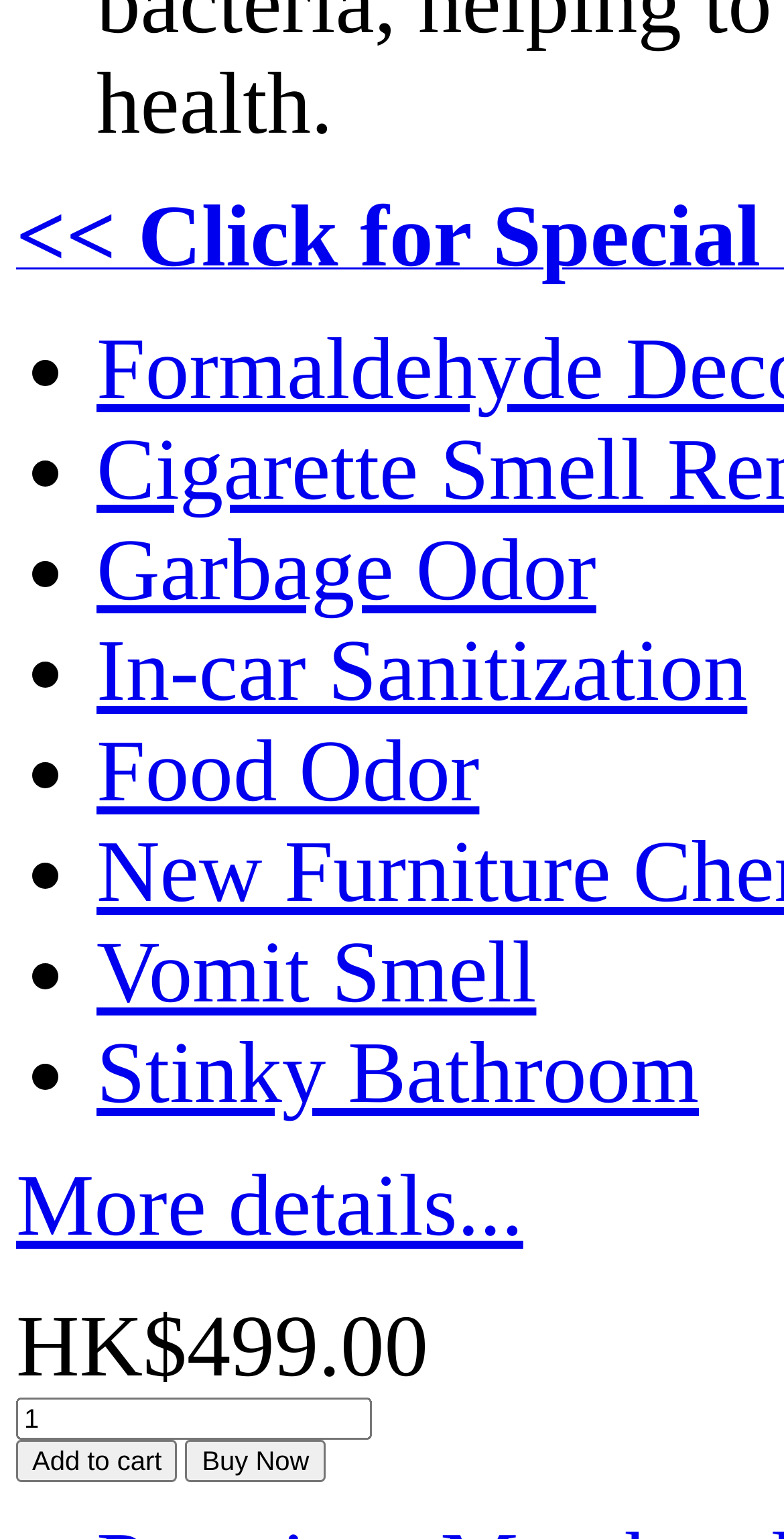Bounding box coordinates must be specified in the format (top-left x, top-left y, bottom-right x, bottom-right y). All values should be floating point numbers between 0 and 1. What are the bounding box coordinates of the UI element described as: Food Odor

[0.123, 0.47, 0.611, 0.533]